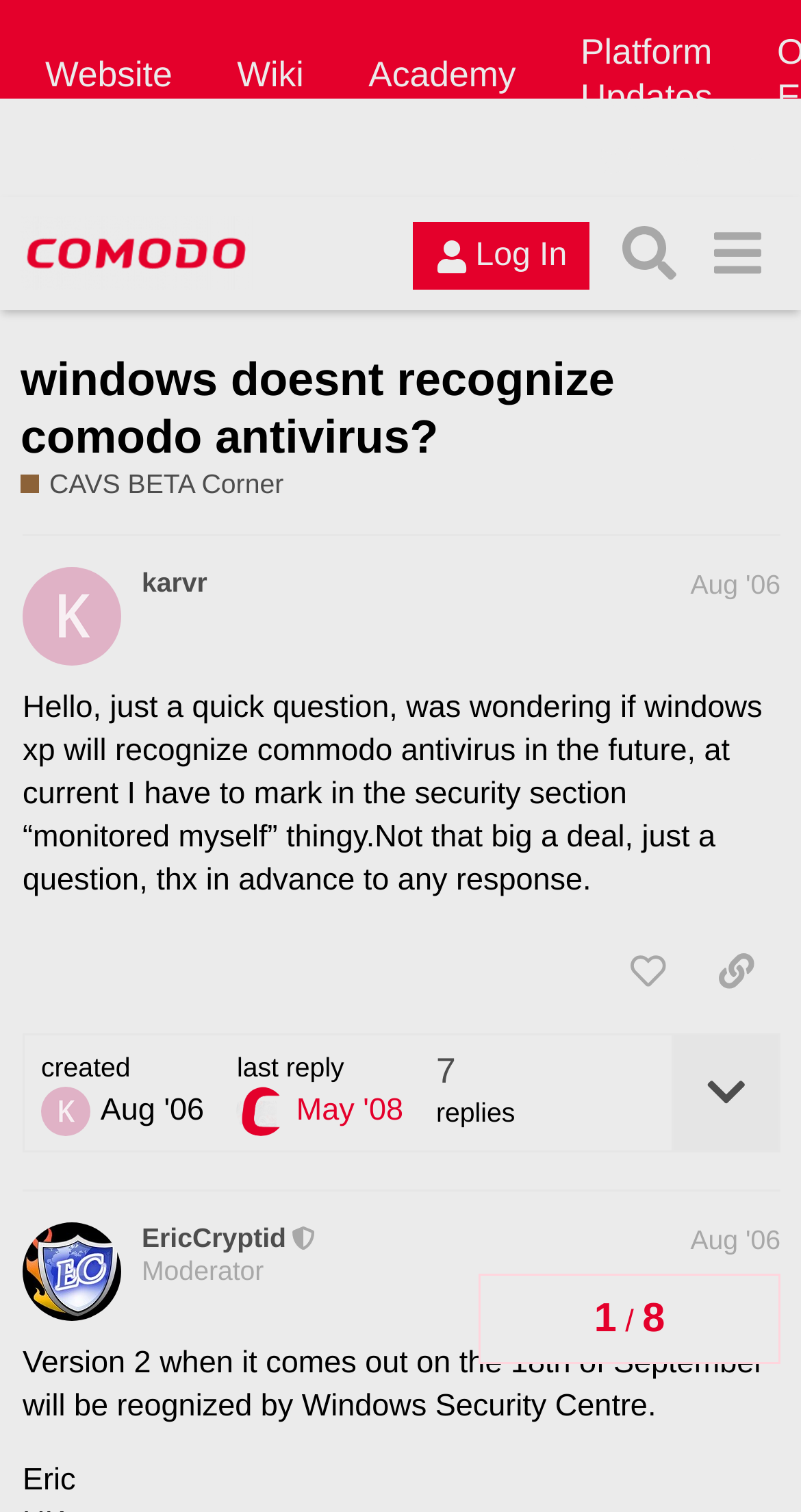What is the name of the forum?
Look at the image and construct a detailed response to the question.

I determined the answer by looking at the header section of the webpage, where I found a link with the text 'Comodo Forum' and an image with the same description. This suggests that the webpage is part of a forum with this name.